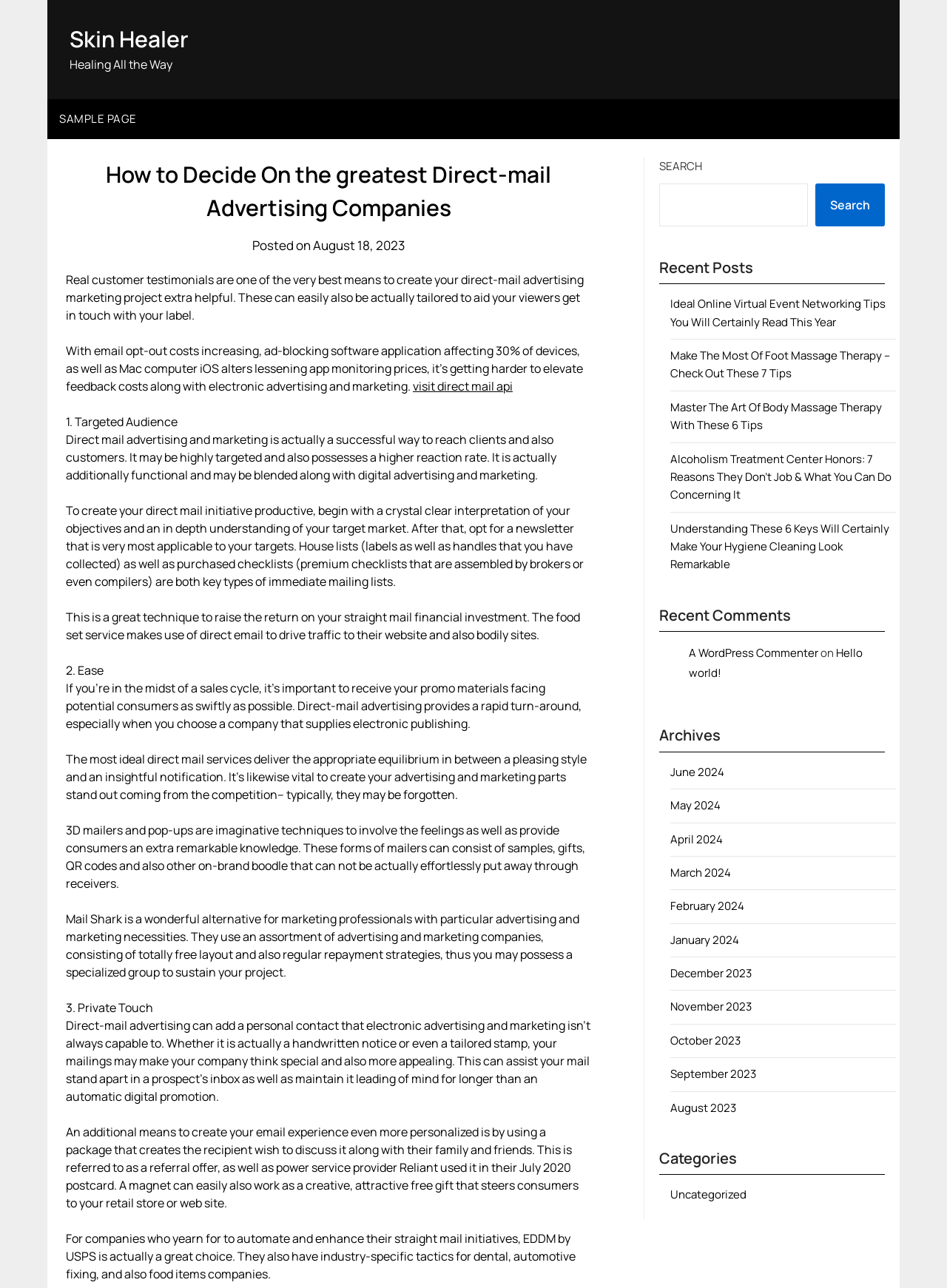Find the bounding box coordinates of the element to click in order to complete this instruction: "Click on 'SAMPLE PAGE'". The bounding box coordinates must be four float numbers between 0 and 1, denoted as [left, top, right, bottom].

[0.05, 0.077, 0.157, 0.108]